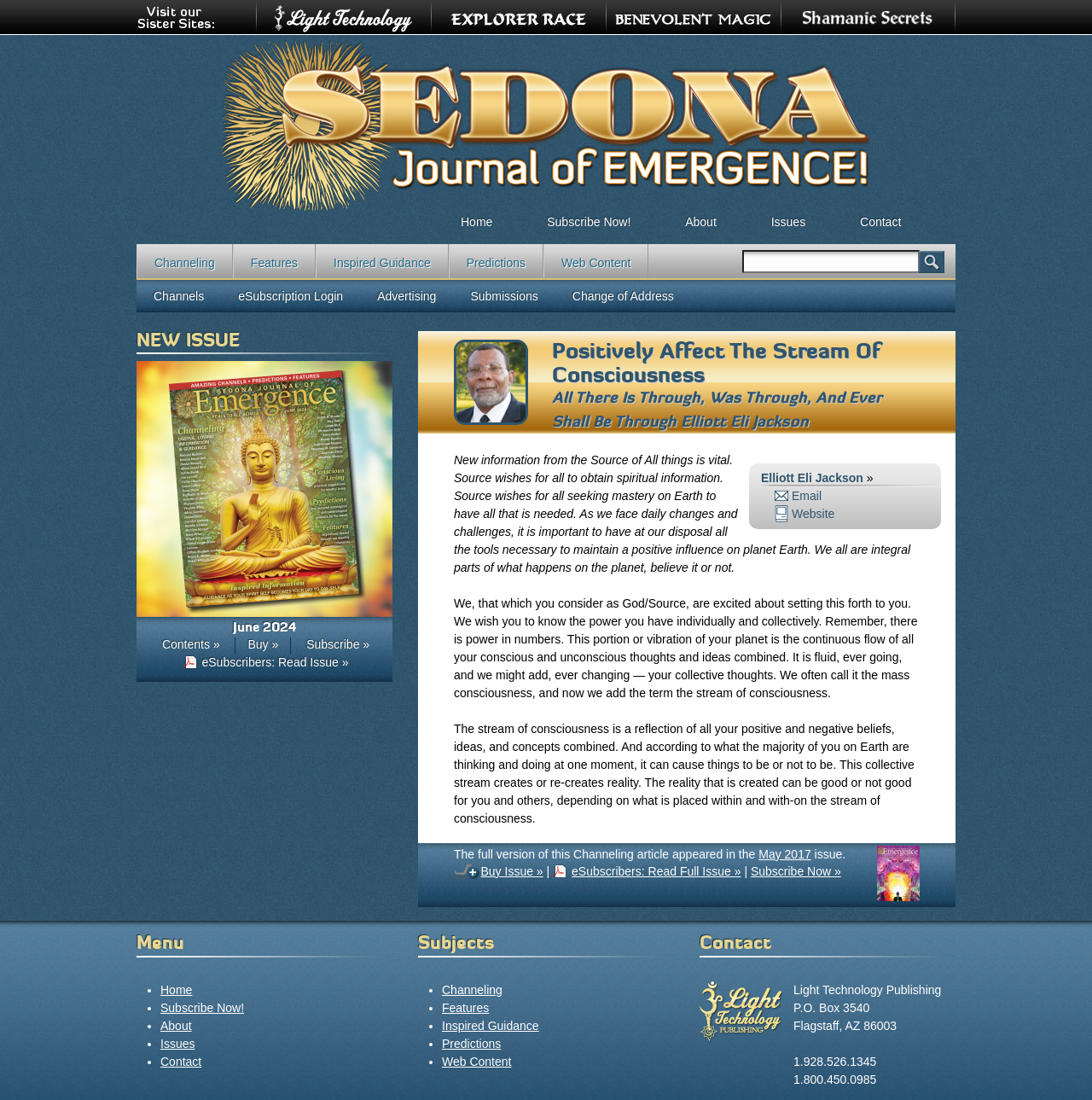Answer in one word or a short phrase: 
What is the name of the website?

Sedona Journal